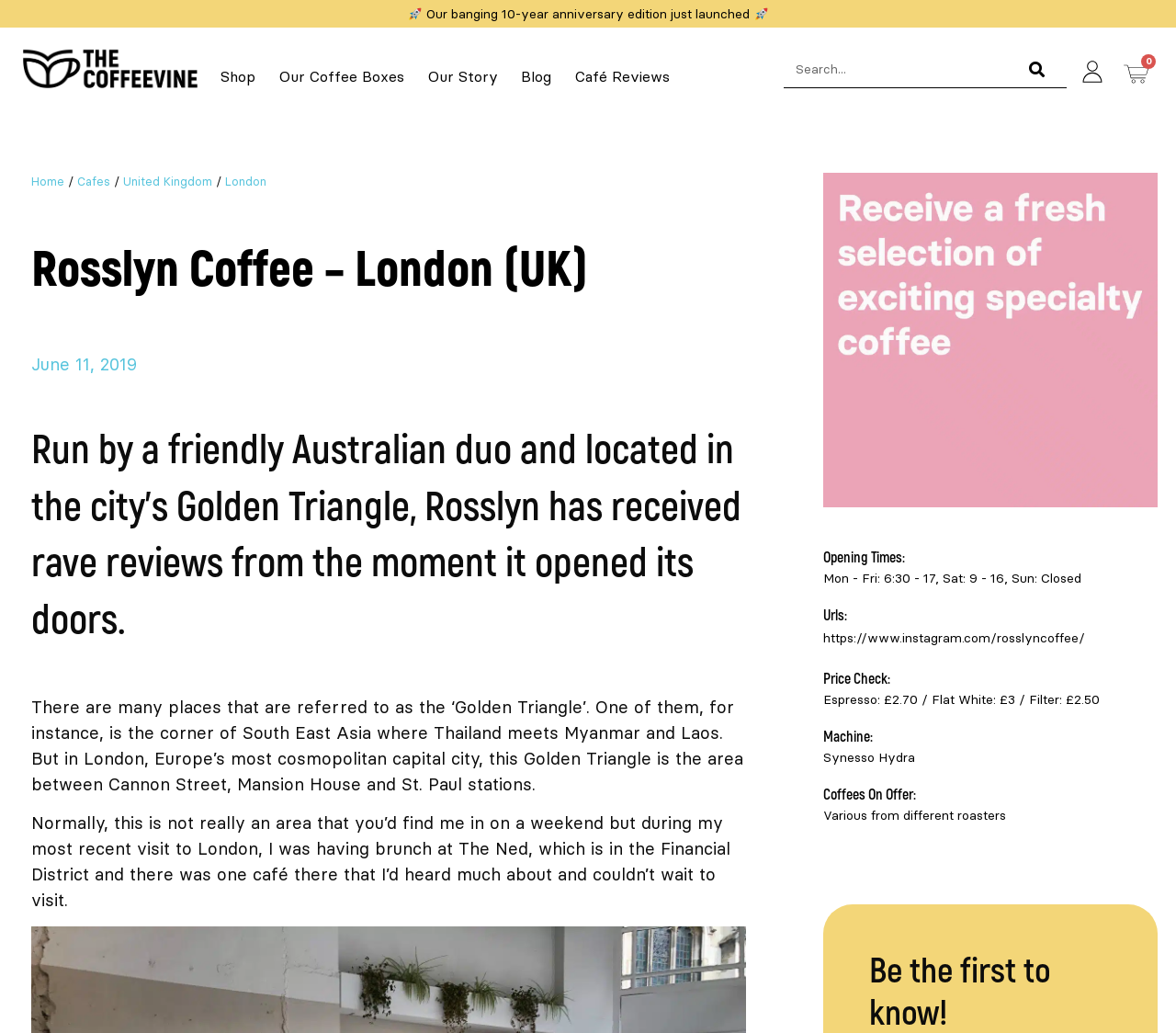Generate an in-depth caption that captures all aspects of the webpage.

The webpage is about Rosslyn Coffee in London, reviewed by The Coffeevine. At the top, there is a banner with a celebratory message about a 10-year anniversary edition. Below the banner, there is a navigation menu with links to "Shop", "Our Coffee Boxes", "Our Story", "Blog", and "Café Reviews". To the right of the navigation menu, there is a search bar with a search button.

On the top-right corner, there is a small icon with a cart and the text "0 Cart". Next to it, there is a small image. On the top-left corner, there is a link to "Home" followed by a breadcrumb trail with links to "Cafes", "United Kingdom", and "London".

The main content of the webpage is a review of Rosslyn Coffee, which is located in the Golden Triangle area of London. The review starts with a heading that reads "Rosslyn Coffee – London (UK)" and is followed by a link to the date of the review, June 11, 2019. The review text is divided into several paragraphs, which describe the location of the café, the experience of visiting it, and its features.

Below the review text, there are several sections with information about the café, including its opening times, URLs, price check, machine, and coffees on offer. The webpage also has several images, but their content is not specified.